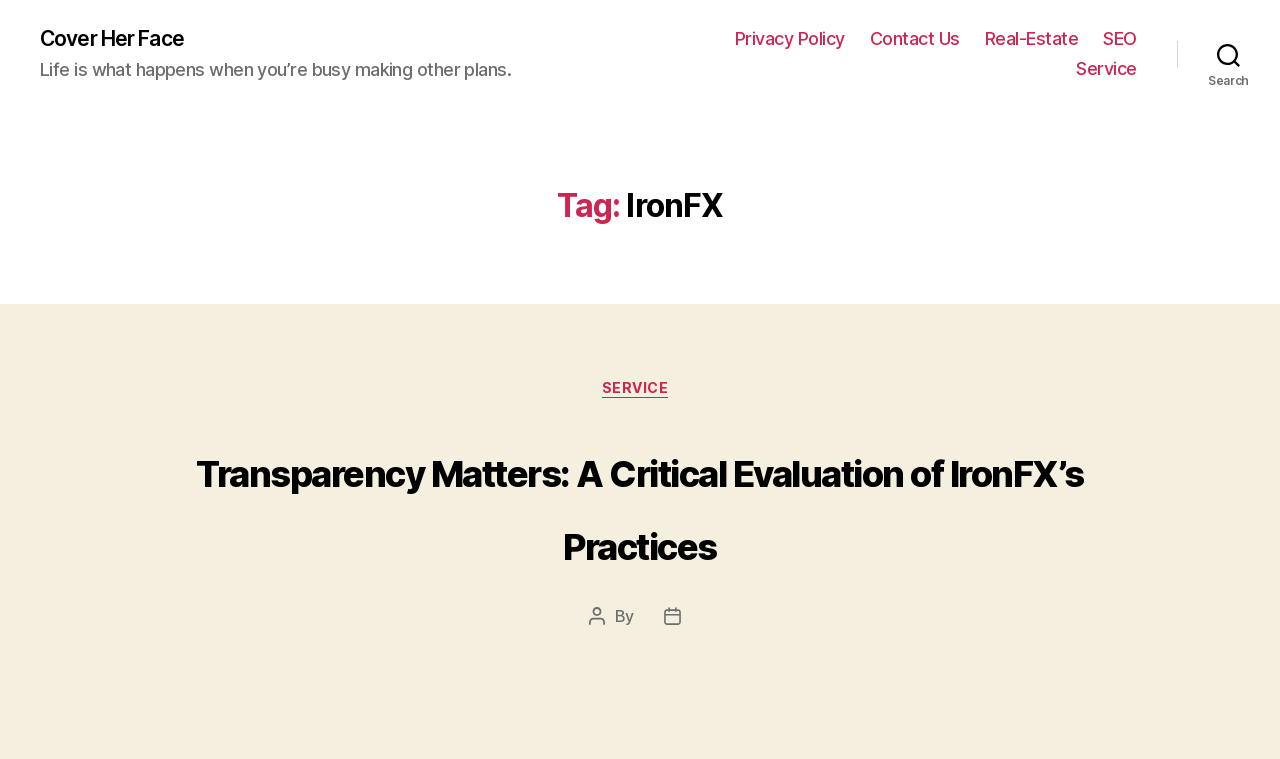Determine the bounding box for the UI element as described: "Cover Her Face". The coordinates should be represented as four float numbers between 0 and 1, formatted as [left, top, right, bottom].

[0.031, 0.037, 0.165, 0.069]